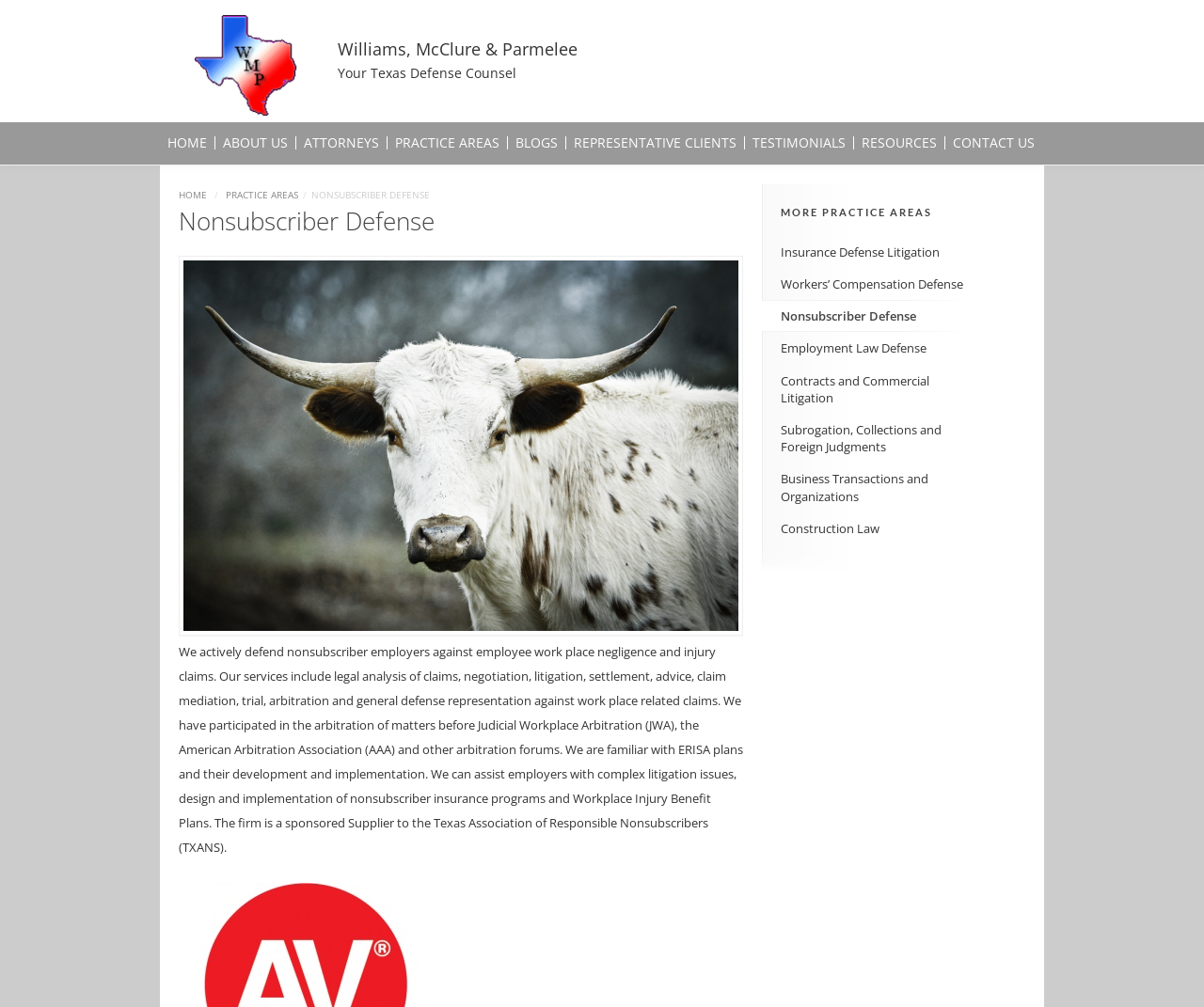From the given element description: "Business Transactions and Organizations", find the bounding box for the UI element. Provide the coordinates as four float numbers between 0 and 1, in the order [left, top, right, bottom].

[0.648, 0.467, 0.771, 0.501]